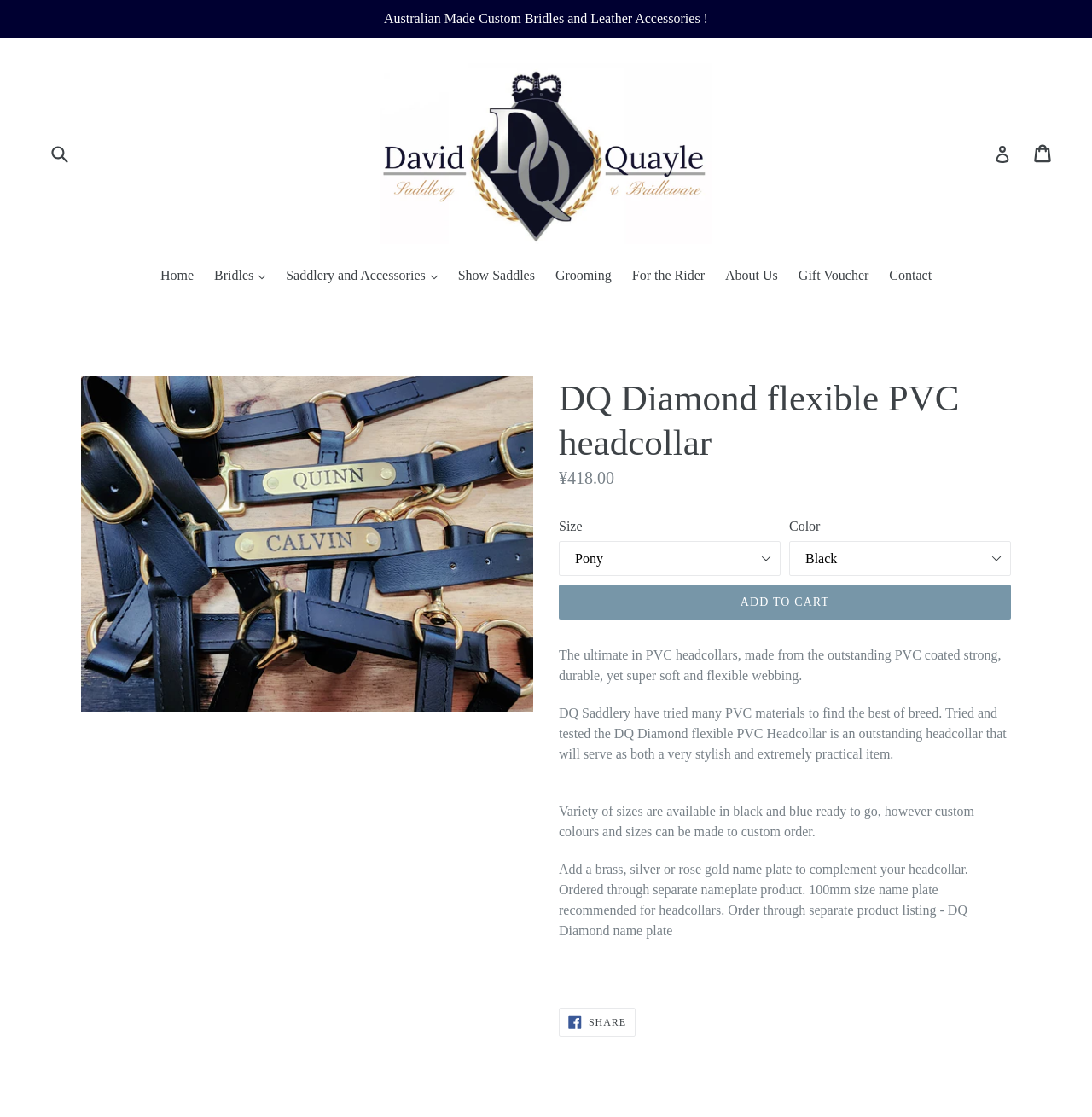Identify the bounding box coordinates for the UI element described as: "Log in". The coordinates should be provided as four floats between 0 and 1: [left, top, right, bottom].

[0.91, 0.122, 0.926, 0.153]